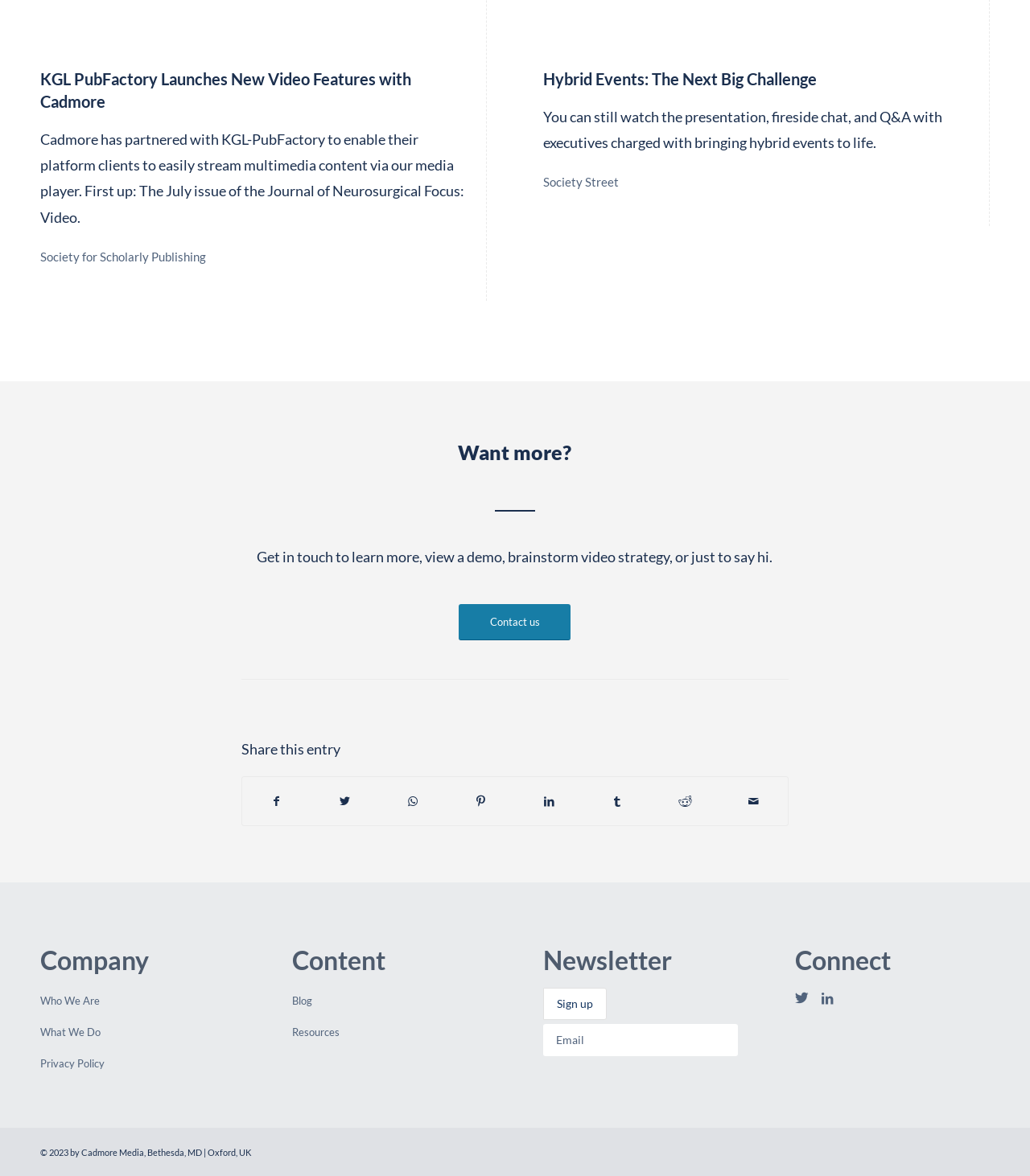Determine the coordinates of the bounding box for the clickable area needed to execute this instruction: "Click on the link to learn more about KGL PubFactory launching new video features with Cadmore".

[0.039, 0.059, 0.399, 0.095]